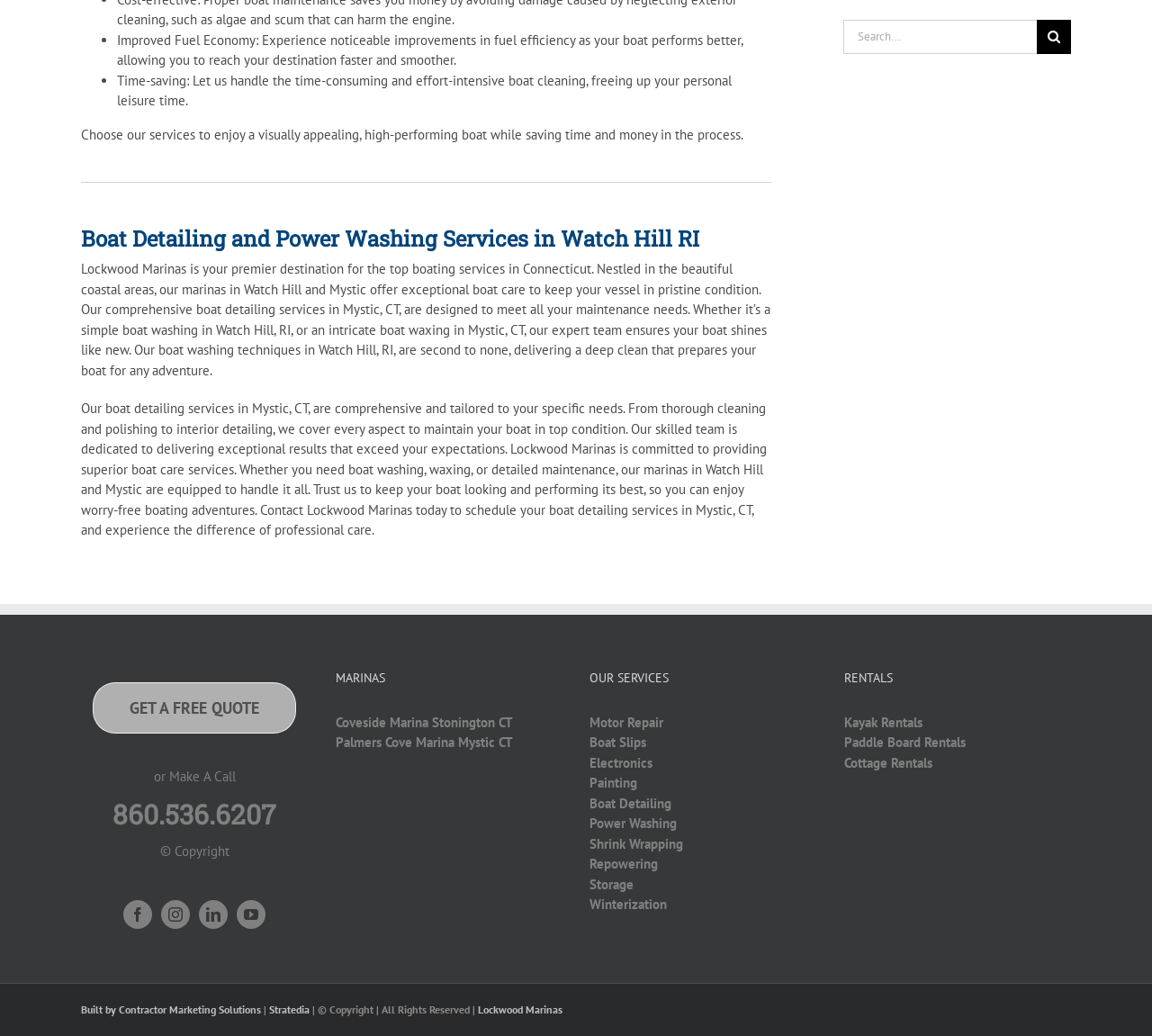Identify the bounding box coordinates for the region of the element that should be clicked to carry out the instruction: "Search for something". The bounding box coordinates should be four float numbers between 0 and 1, i.e., [left, top, right, bottom].

[0.732, 0.019, 0.93, 0.052]